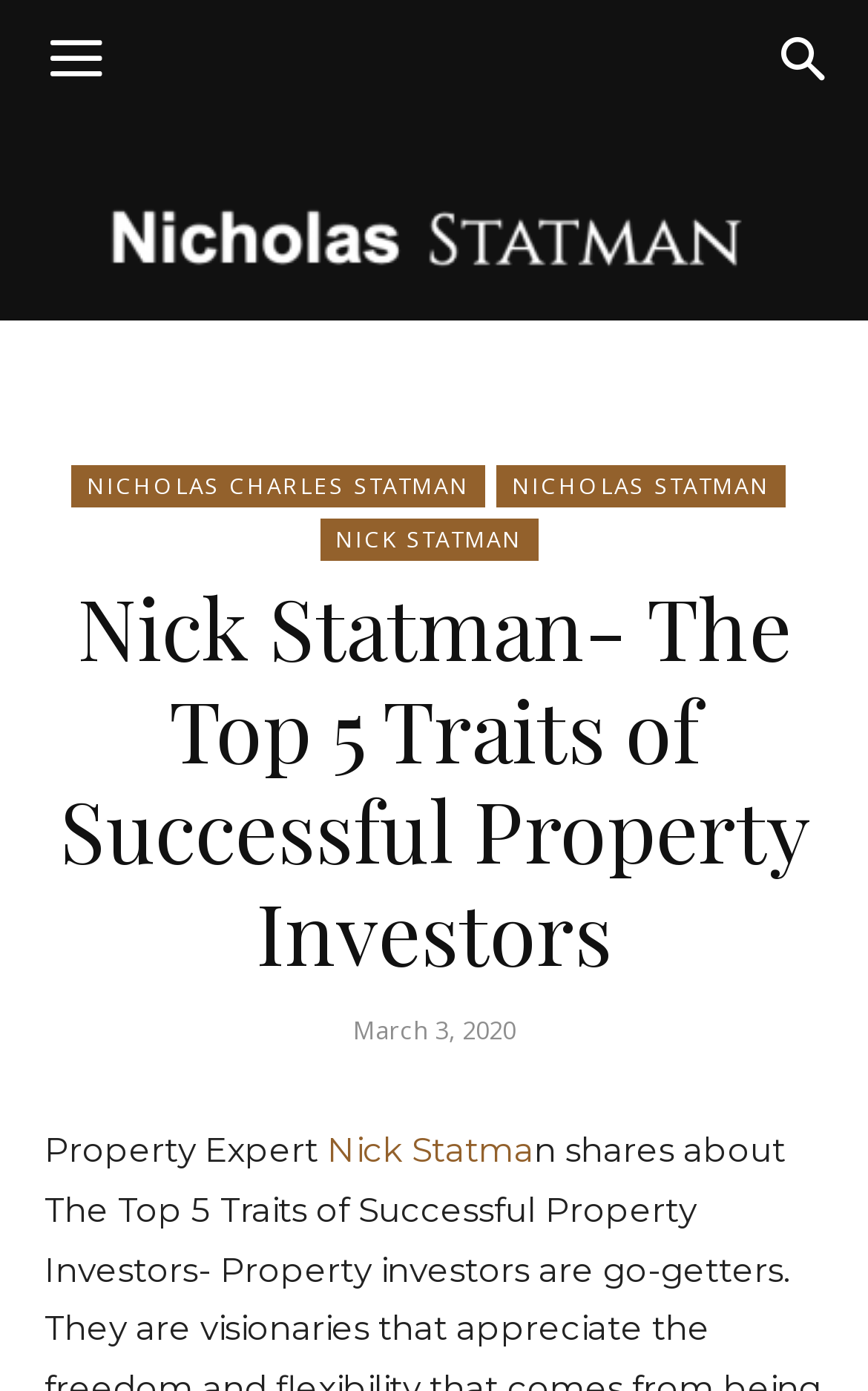Please predict the bounding box coordinates (top-left x, top-left y, bottom-right x, bottom-right y) for the UI element in the screenshot that fits the description: Nicholas Statman

[0.572, 0.334, 0.905, 0.365]